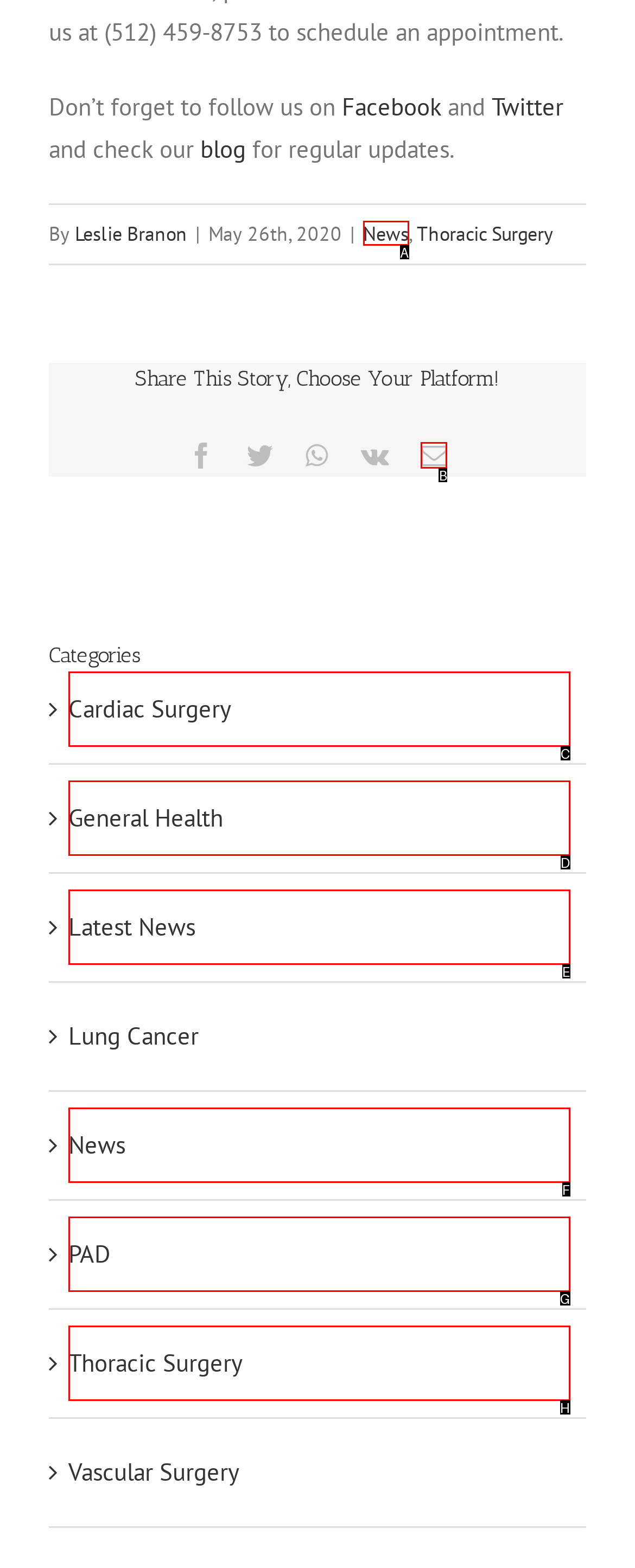Select the letter of the UI element that best matches: Thoracic Surgery
Answer with the letter of the correct option directly.

H